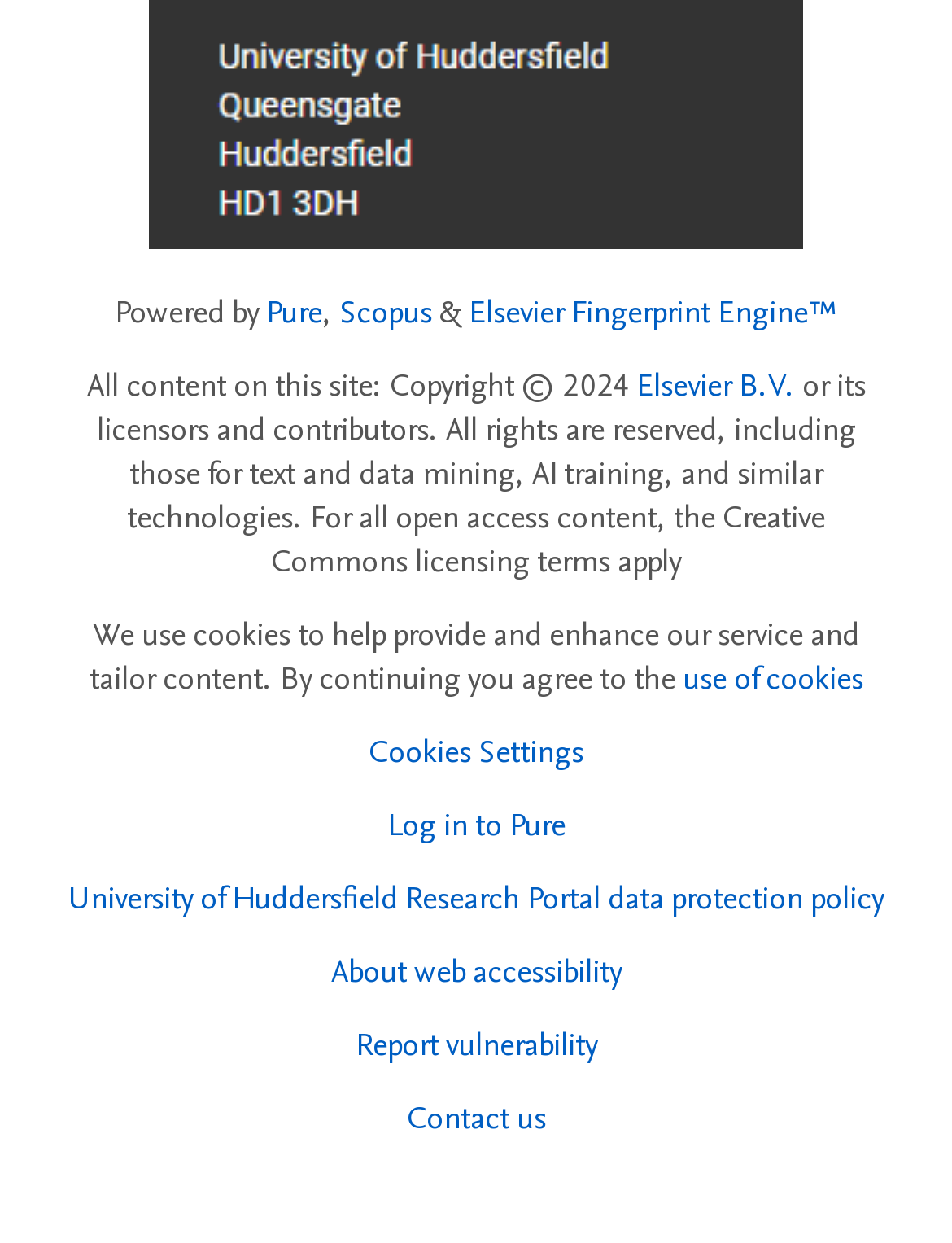Find the bounding box coordinates of the UI element according to this description: "Log in to Pure".

[0.406, 0.647, 0.594, 0.682]